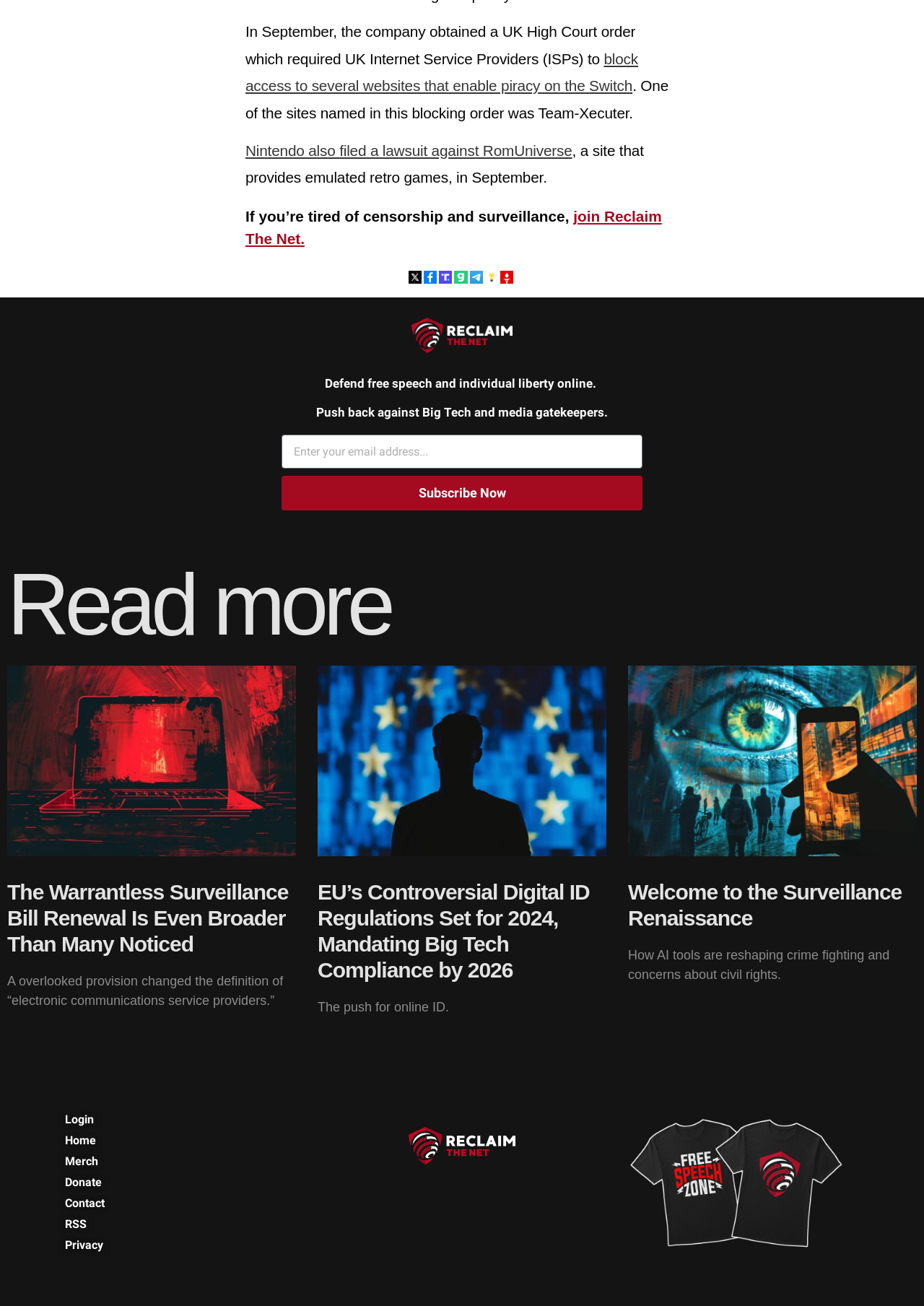Use a single word or phrase to answer this question: 
What is the purpose of the 'Subscribe Now' button?

To subscribe to a newsletter